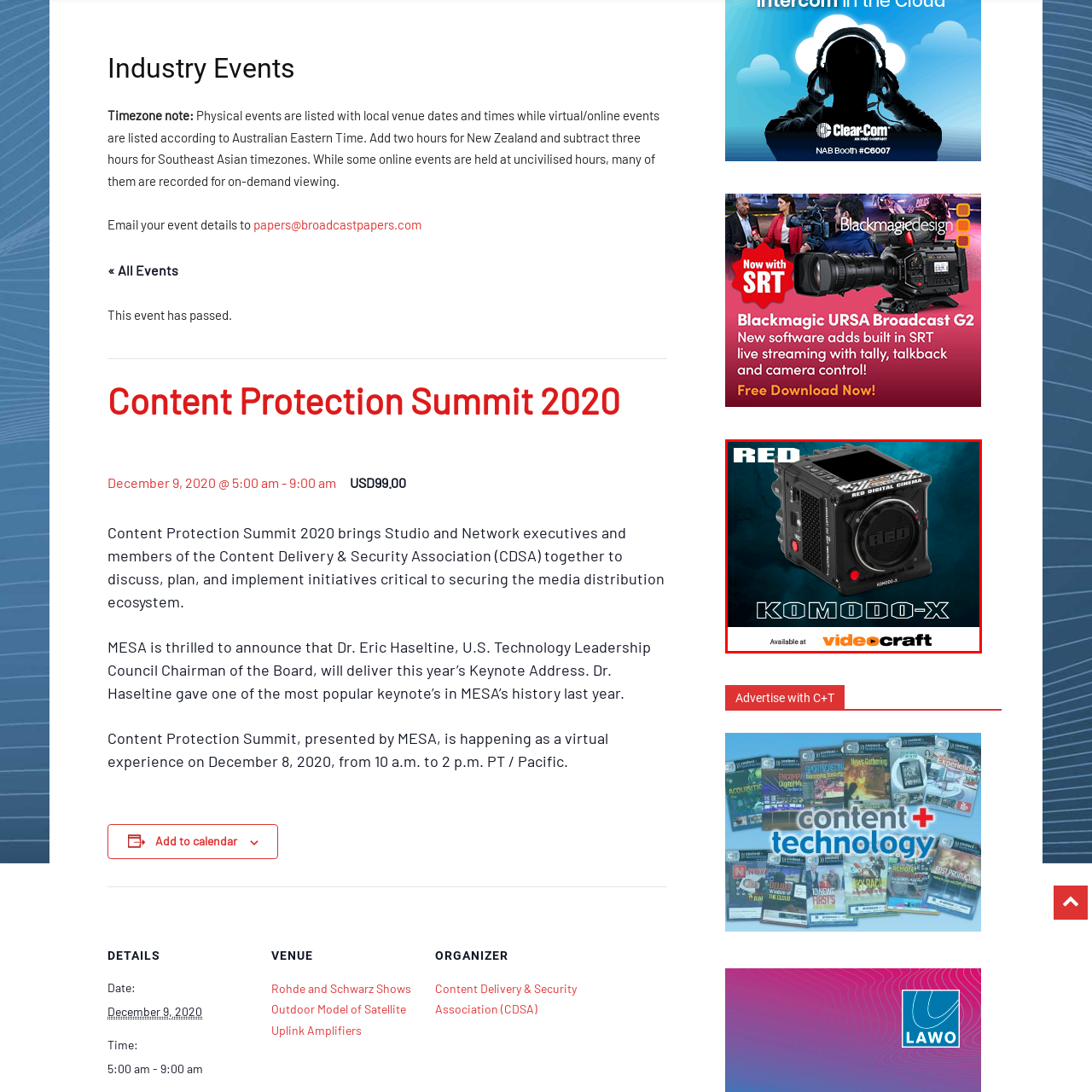Refer to the image area inside the black border, What is the purpose of the camera? 
Respond concisely with a single word or phrase.

For filmmakers